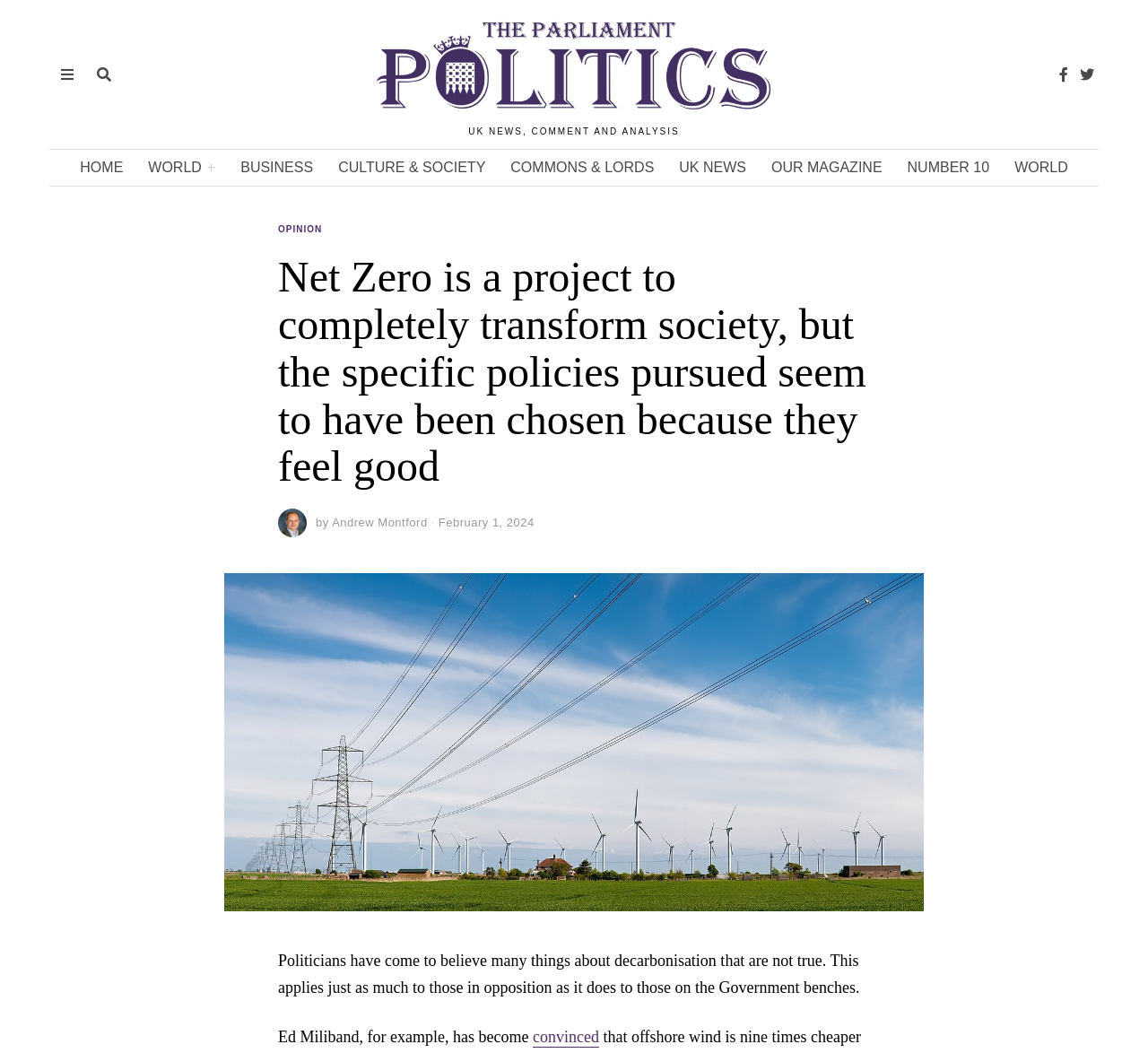Can you determine the bounding box coordinates of the area that needs to be clicked to fulfill the following instruction: "Check the date of the article"?

[0.382, 0.49, 0.465, 0.503]